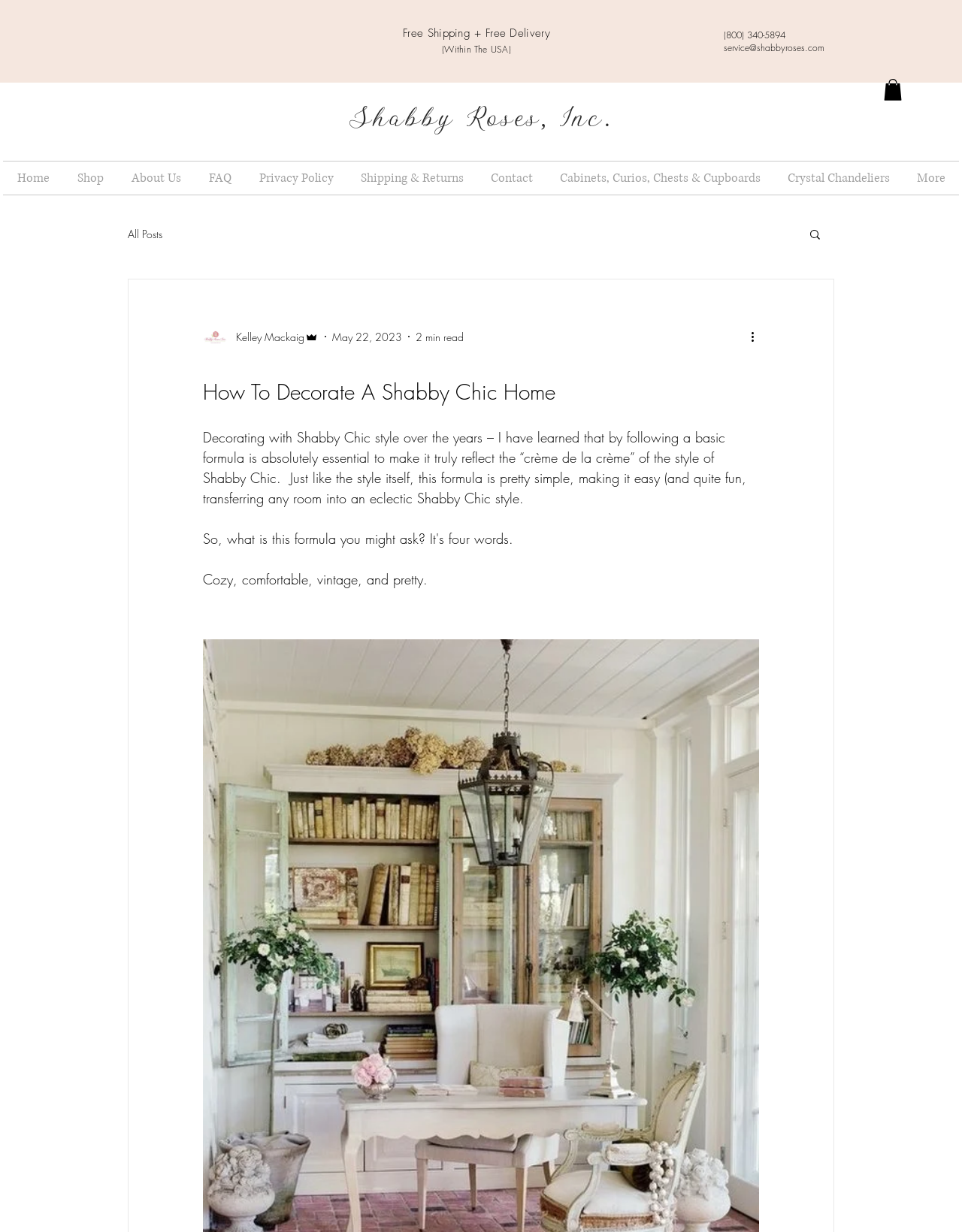Determine the bounding box coordinates for the HTML element mentioned in the following description: "Cabinets, Curios, Chests & Cupboards". The coordinates should be a list of four floats ranging from 0 to 1, represented as [left, top, right, bottom].

[0.568, 0.131, 0.805, 0.158]